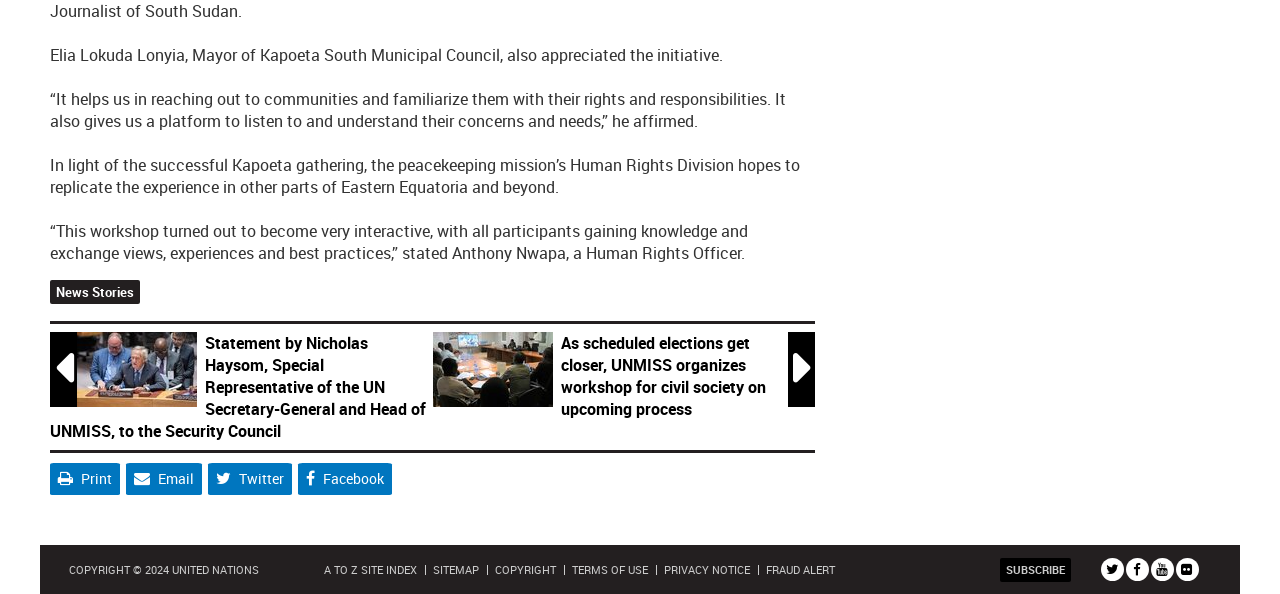Provide a brief response to the question using a single word or phrase: 
What is the purpose of the workshop mentioned in the article?

to familiarize communities with their rights and responsibilities